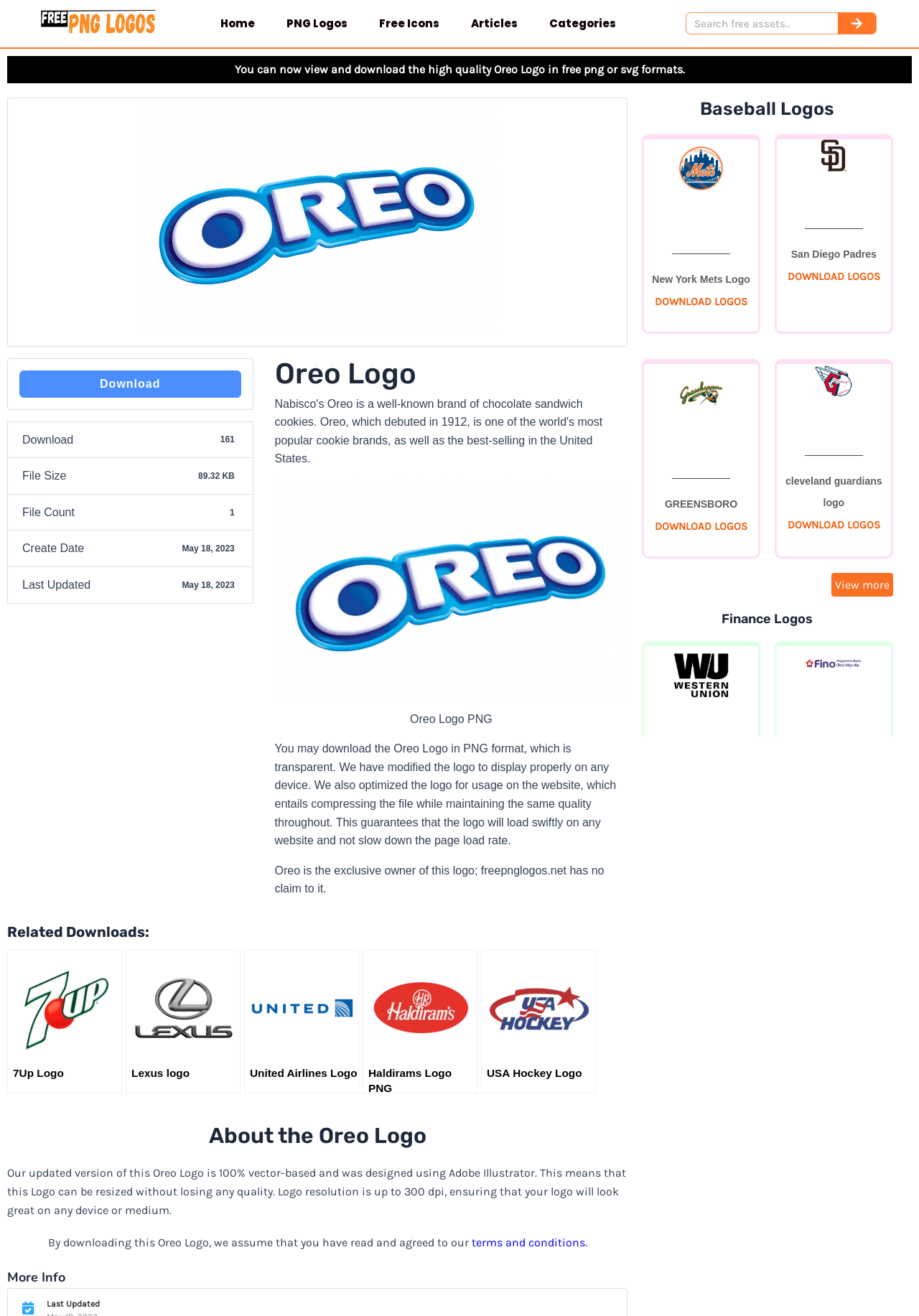Based on the image, provide a detailed and complete answer to the question: 
What is the format of the Oreo Logo that can be downloaded?

I found the answer by looking at the text above the 'Download' button, which states that the Oreo Logo can be downloaded in PNG format.